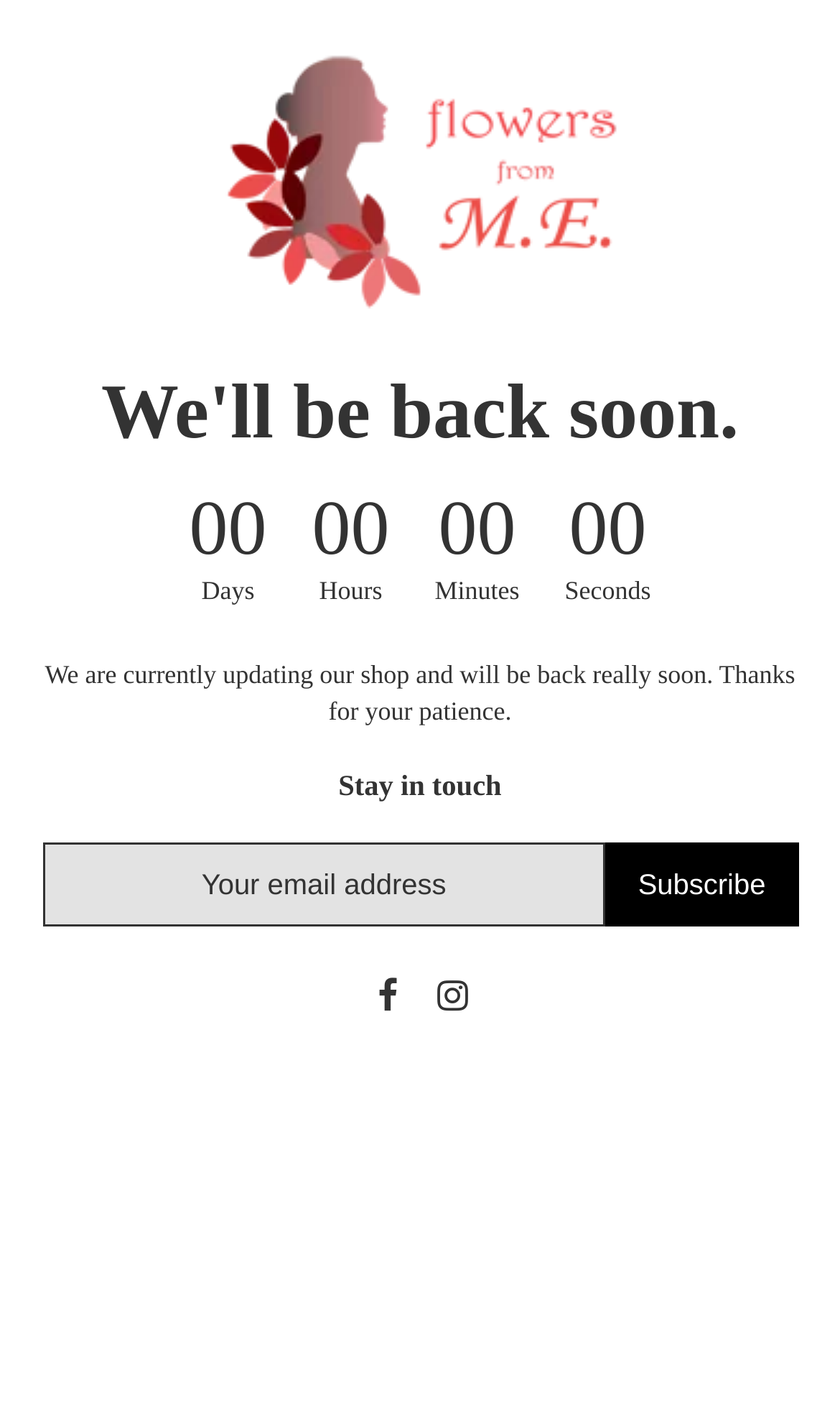Provide the bounding box coordinates of the UI element this sentence describes: "name="email" placeholder="Your email address"".

[0.05, 0.597, 0.721, 0.656]